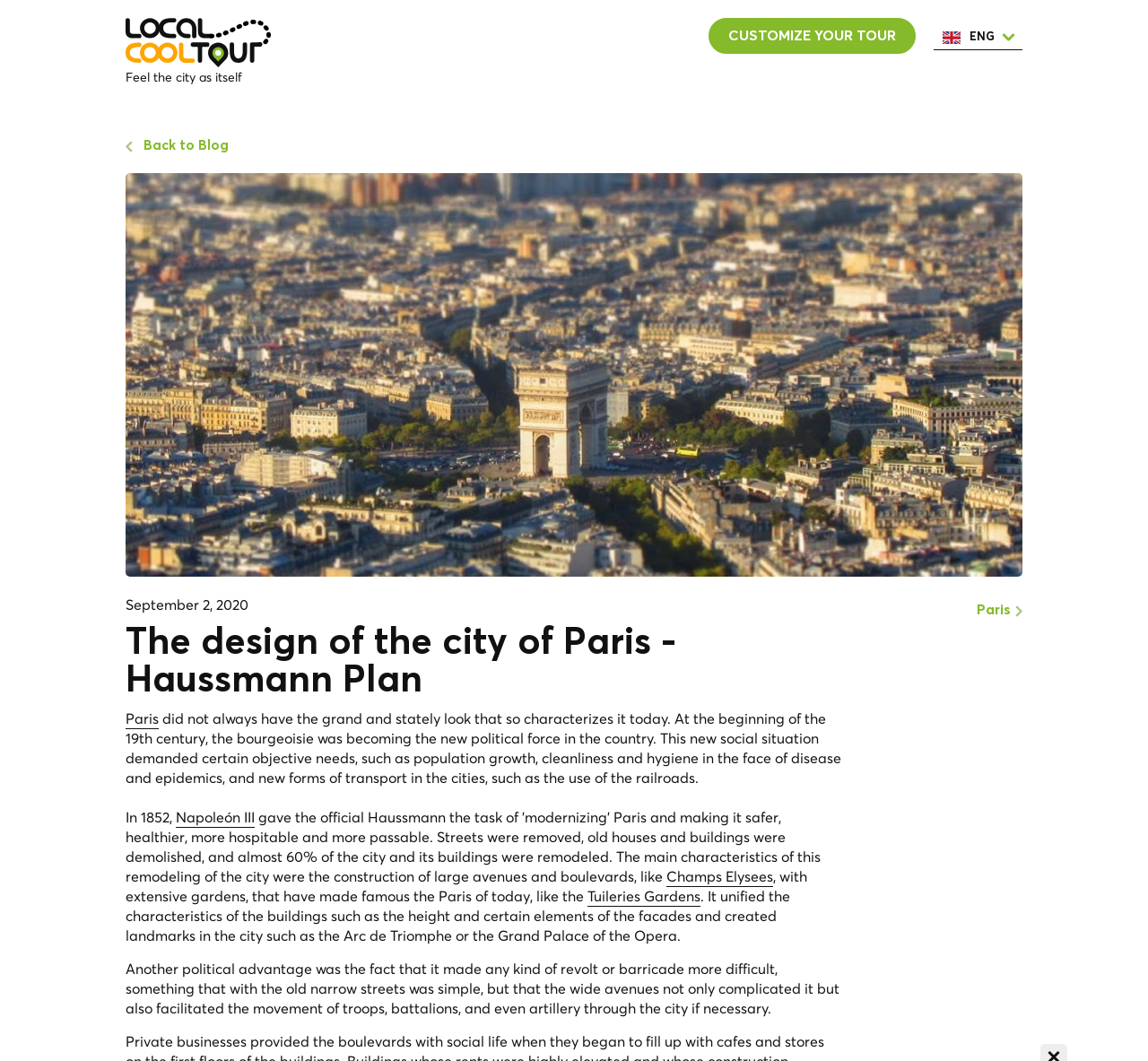Provide the bounding box for the UI element matching this description: "Back to Blog".

[0.109, 0.131, 0.199, 0.144]